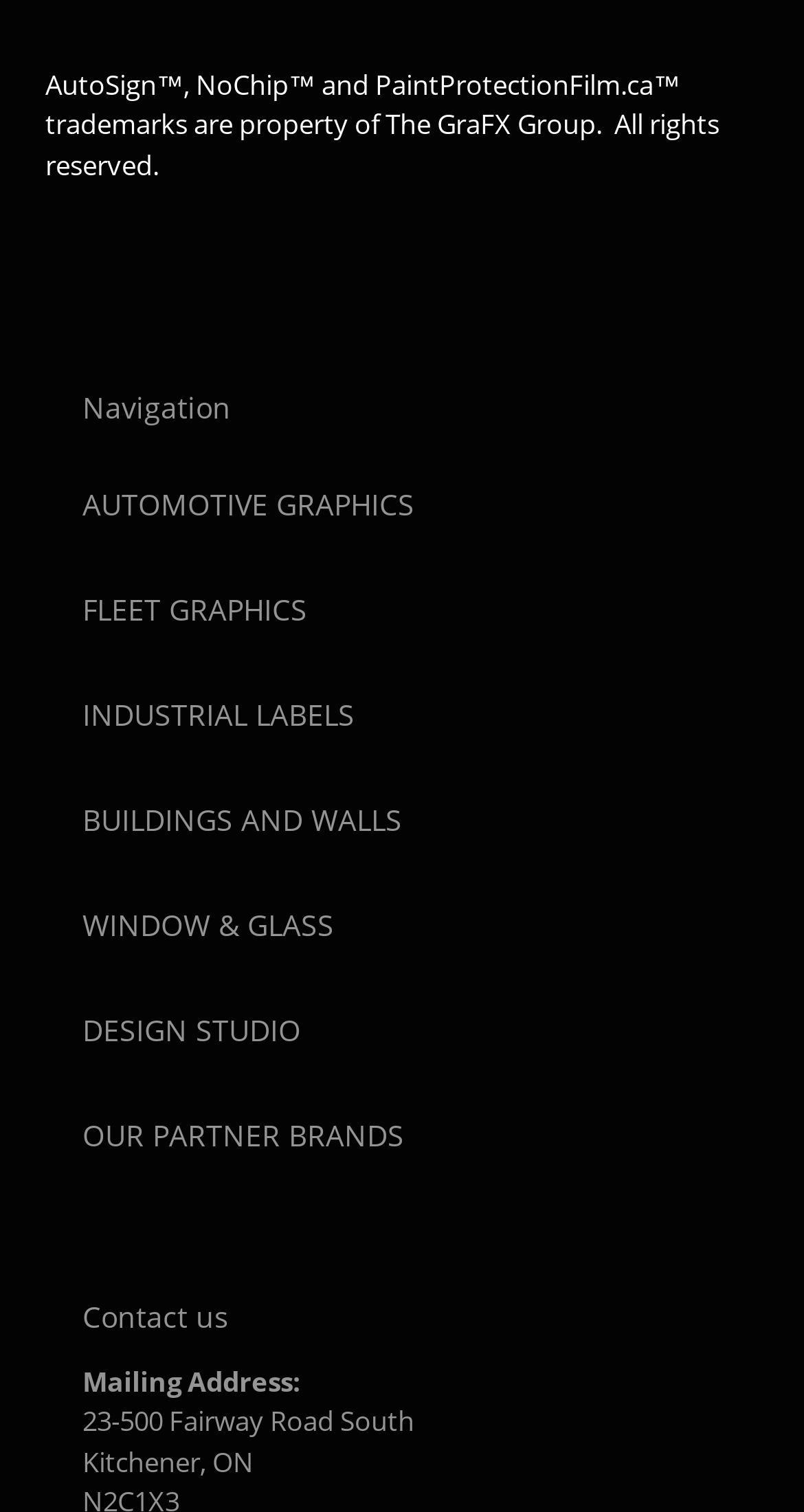What is the last link in the navigation section?
Using the details shown in the screenshot, provide a comprehensive answer to the question.

I looked at the navigation section and found that the last link is 'OUR PARTNER BRANDS', which is located at the bottom of the list.